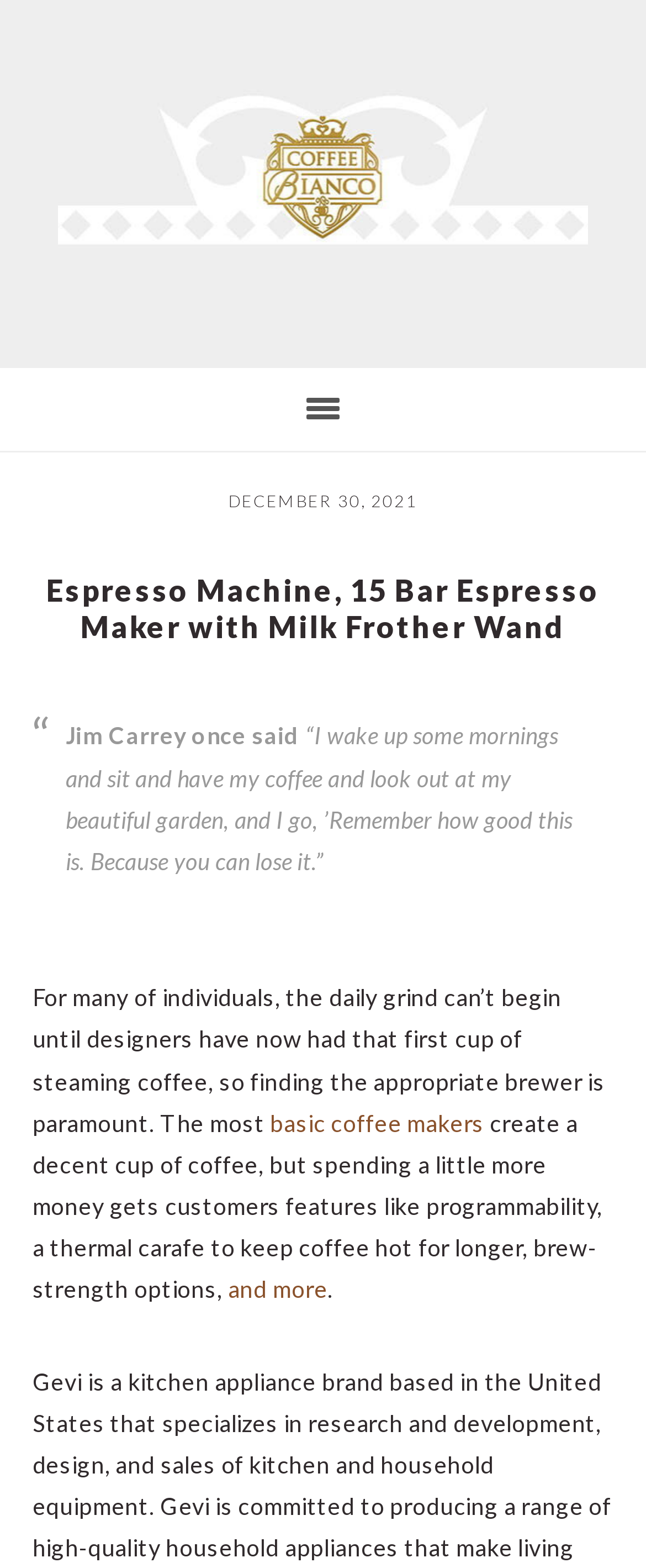Provide a short, one-word or phrase answer to the question below:
What is the purpose of finding the right brewer?

To make a decent cup of coffee